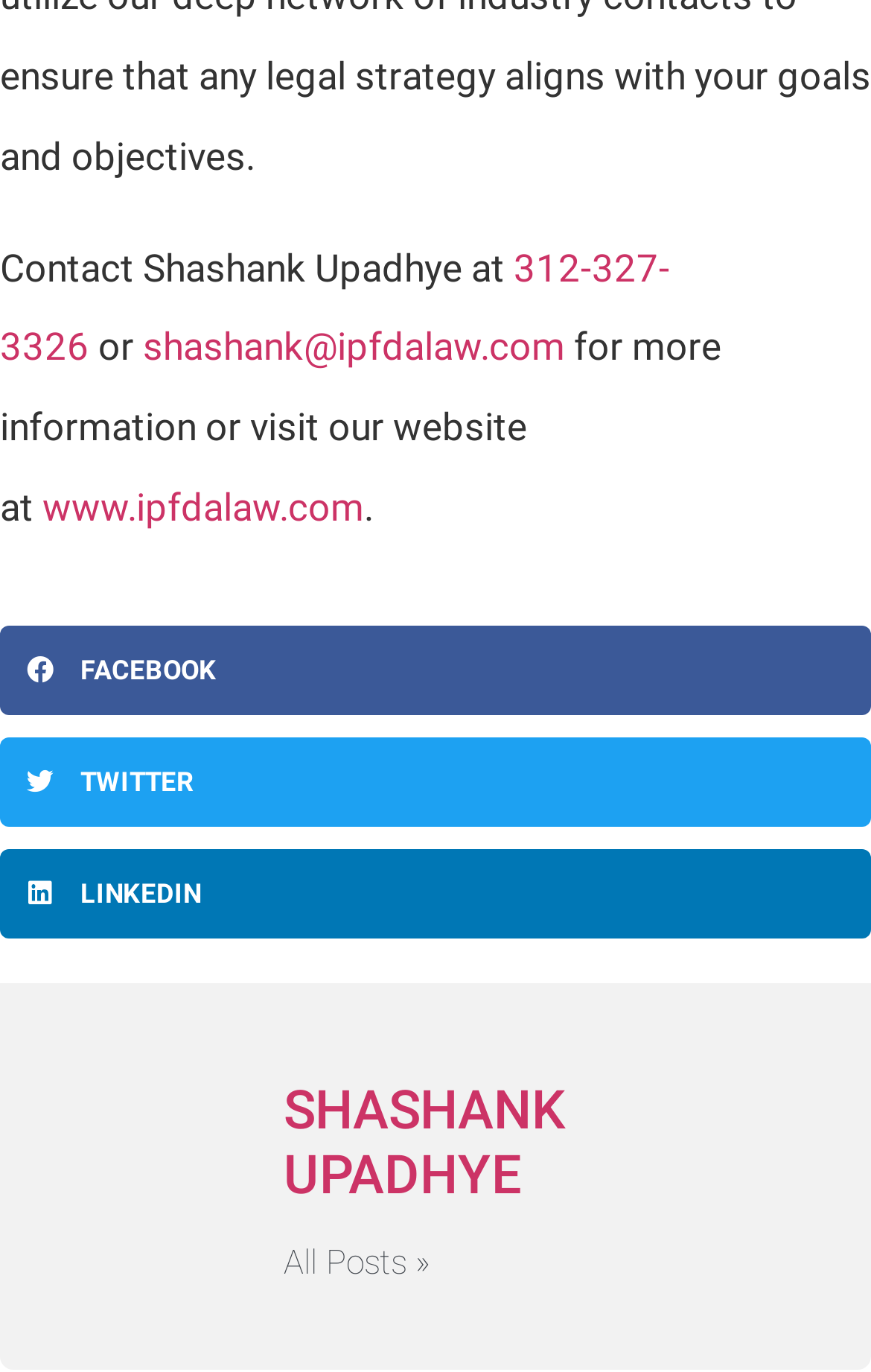Identify the bounding box coordinates for the UI element described as: "Shashank Upadhye".

[0.326, 0.786, 0.885, 0.88]